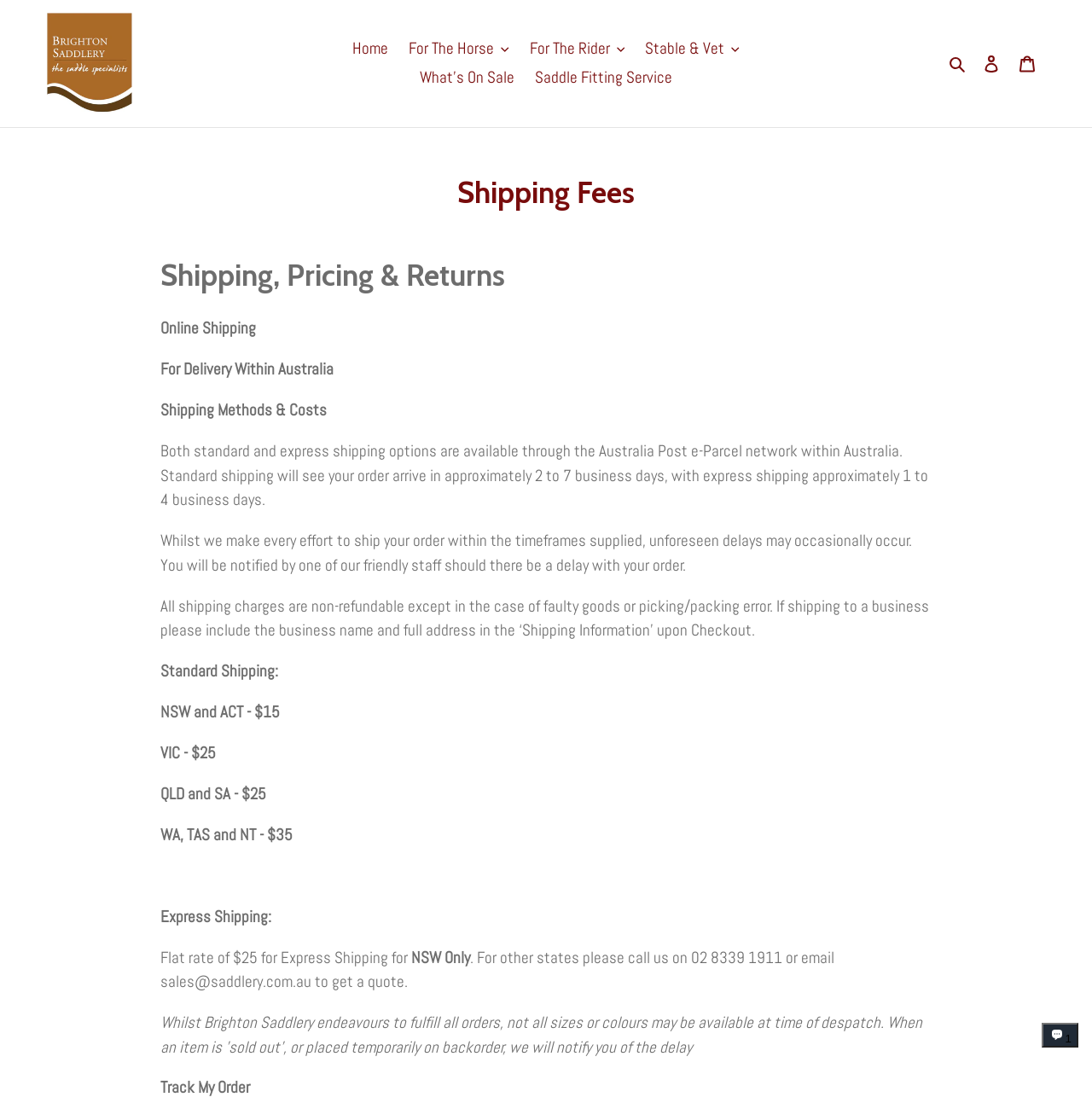Identify the bounding box coordinates of the area that should be clicked in order to complete the given instruction: "Click on the 'Search' button". The bounding box coordinates should be four float numbers between 0 and 1, i.e., [left, top, right, bottom].

[0.864, 0.046, 0.891, 0.069]